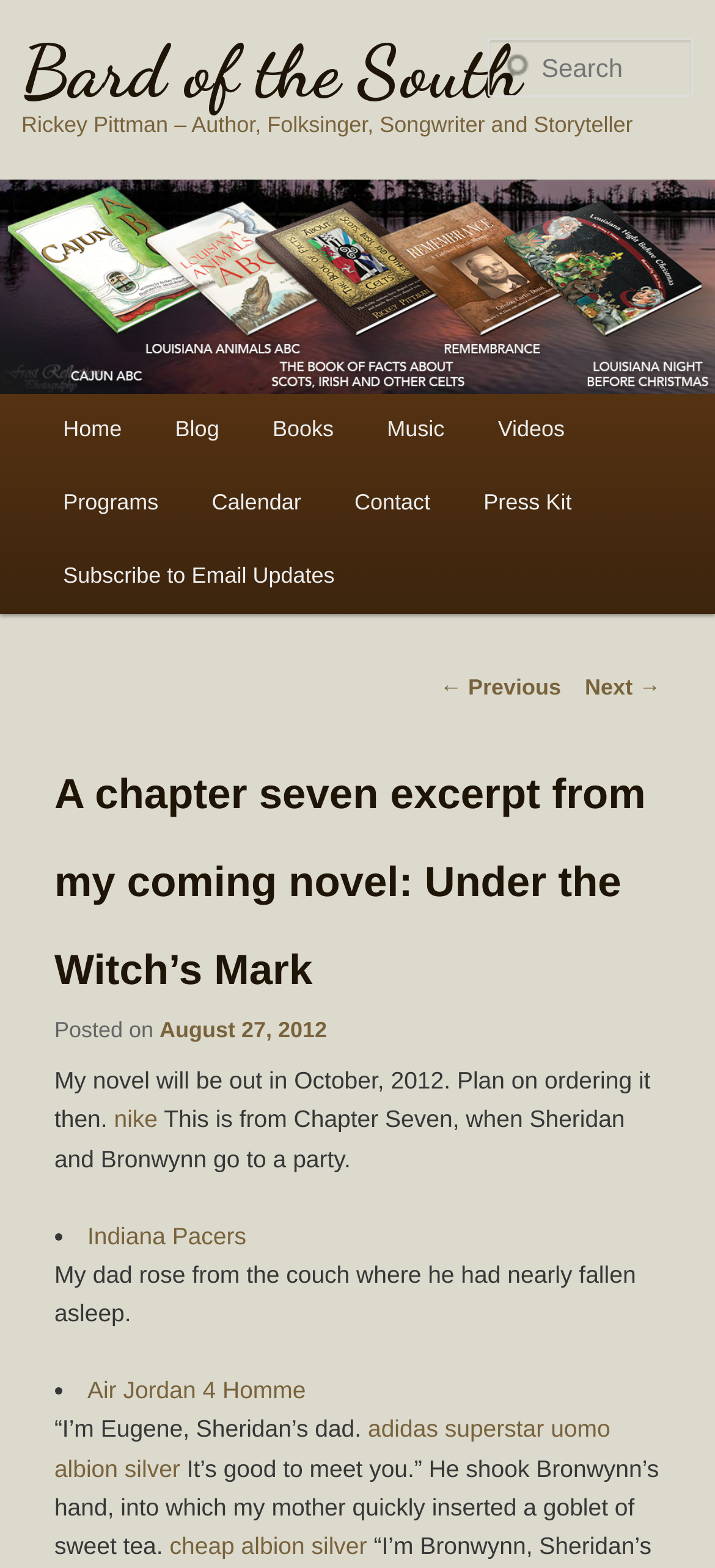Provide a brief response to the question below using one word or phrase:
What is the name of the character's dad?

Eugene